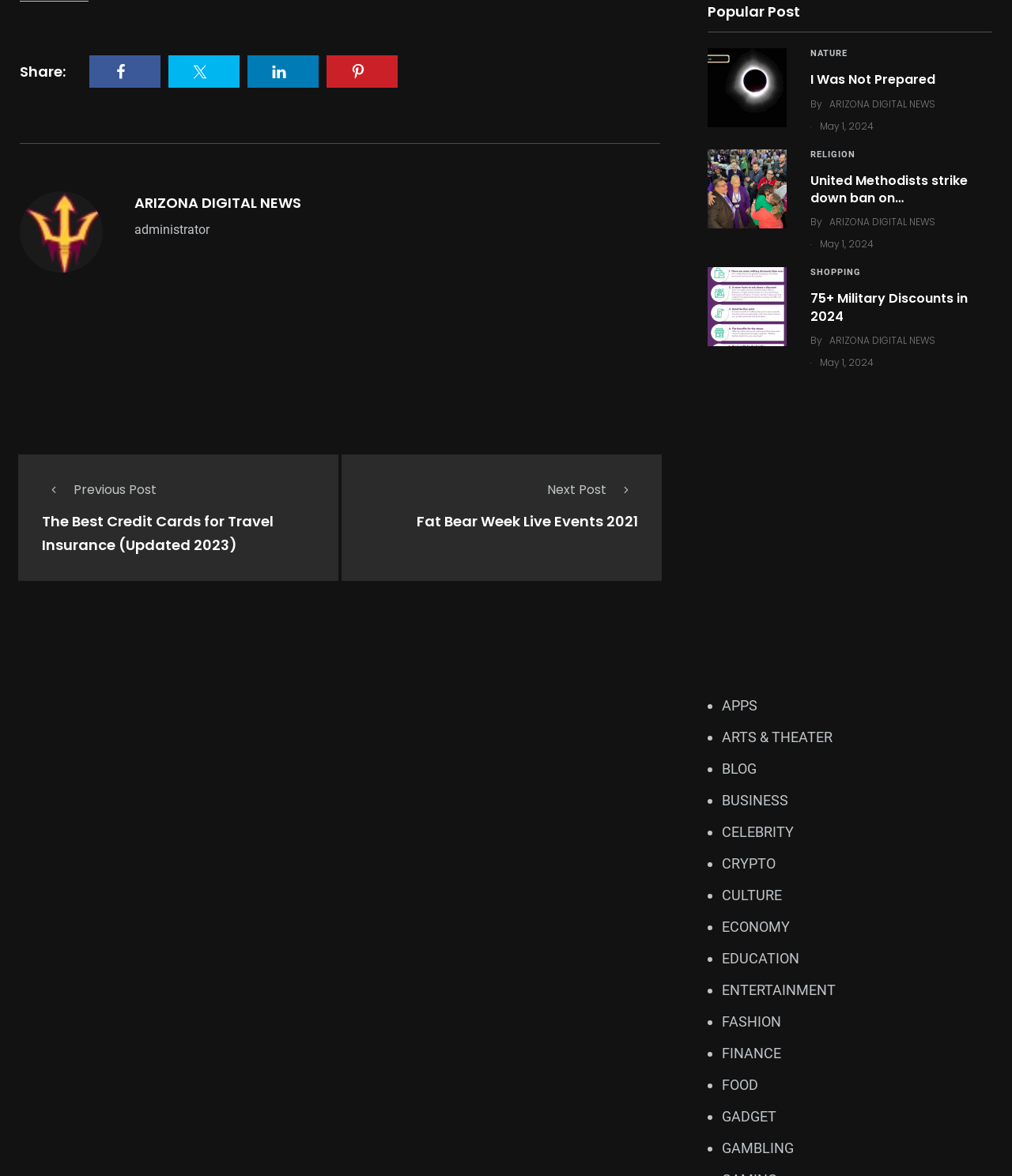Use the details in the image to answer the question thoroughly: 
What is the purpose of the 'Share:' section?

The 'Share:' section contains links to share the content on various social media platforms such as Facebook, Twitter, LinkedIn, and Pinterest, indicating that its purpose is to allow users to share the content on these platforms.